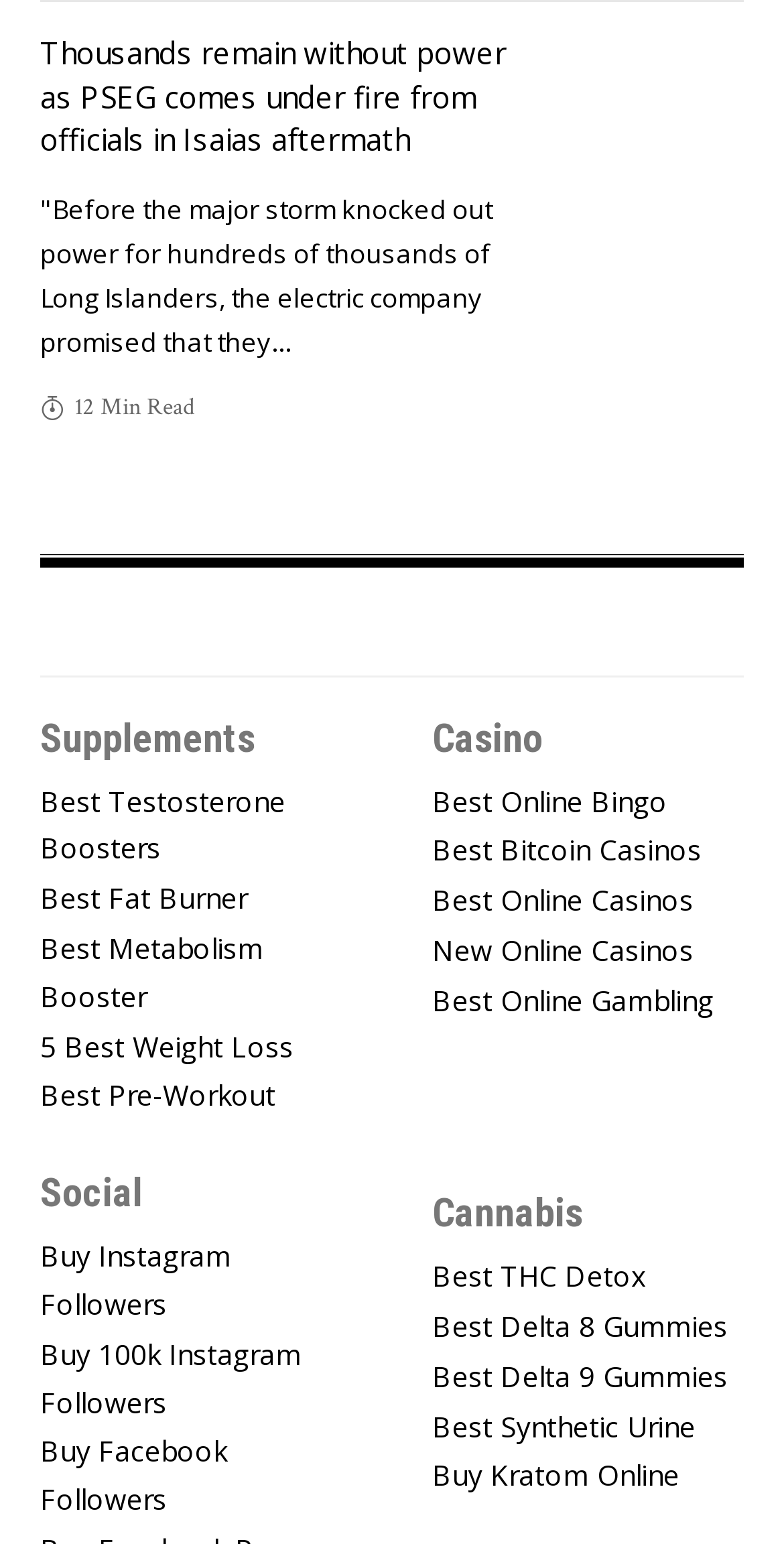Given the element description "Best Delta 8 Gummies" in the screenshot, predict the bounding box coordinates of that UI element.

[0.551, 0.837, 0.949, 0.881]